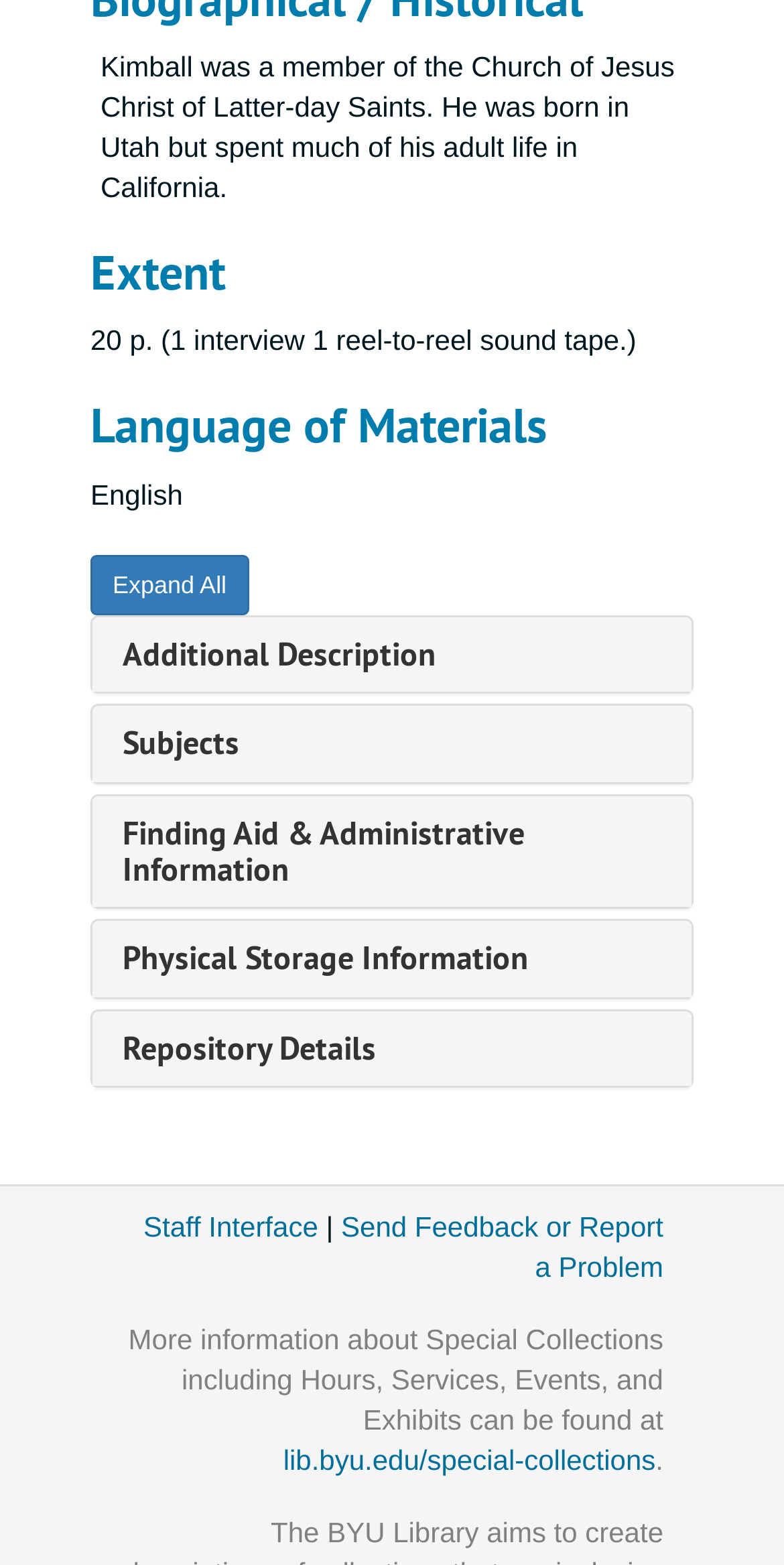Pinpoint the bounding box coordinates of the clickable element needed to complete the instruction: "Visit special collections website". The coordinates should be provided as four float numbers between 0 and 1: [left, top, right, bottom].

[0.361, 0.923, 0.836, 0.944]